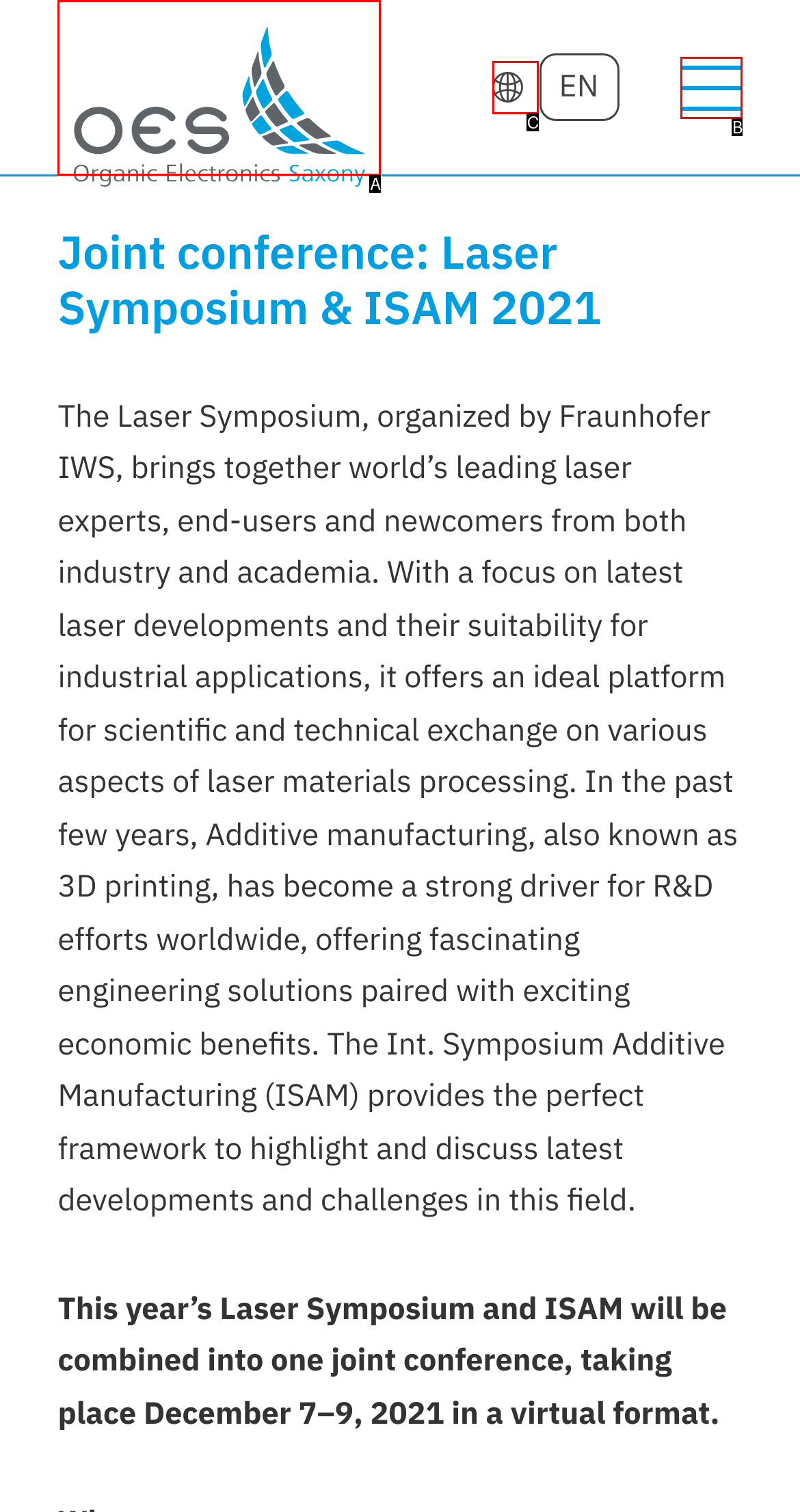Choose the HTML element that best fits the description: parent_node: EN. Answer with the option's letter directly.

C